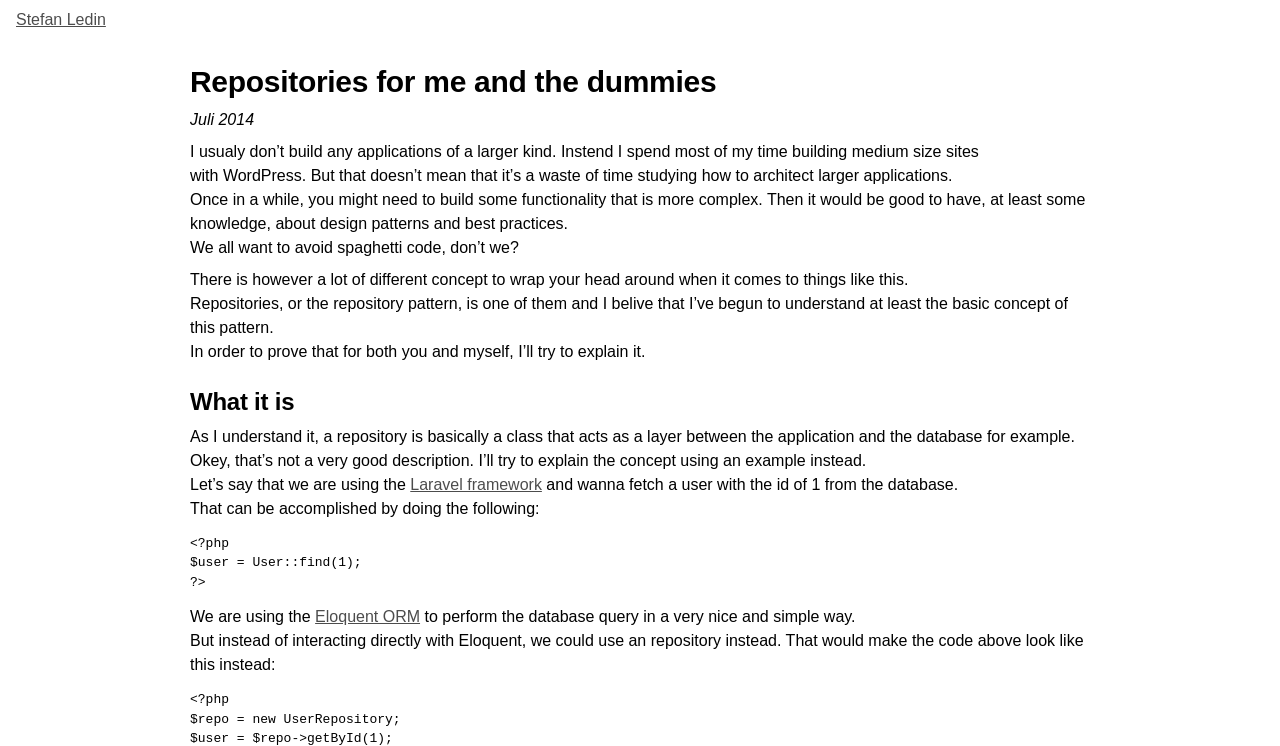Please provide a one-word or phrase answer to the question: 
What framework is mentioned in the example?

Laravel